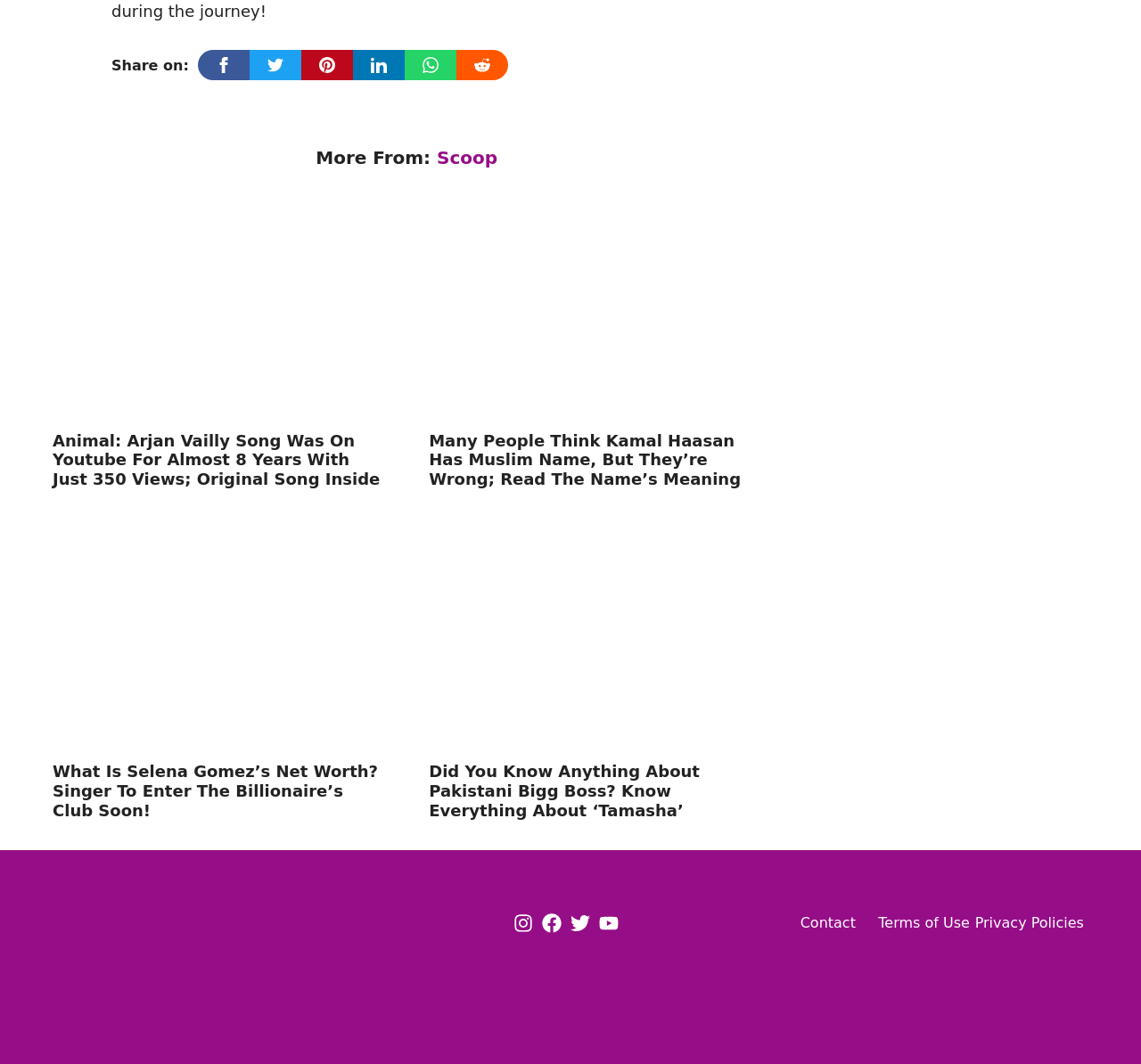Please specify the bounding box coordinates of the clickable region necessary for completing the following instruction: "Read more about Animal: Arjan Vailly Song". The coordinates must consist of four float numbers between 0 and 1, i.e., [left, top, right, bottom].

[0.046, 0.405, 0.333, 0.459]